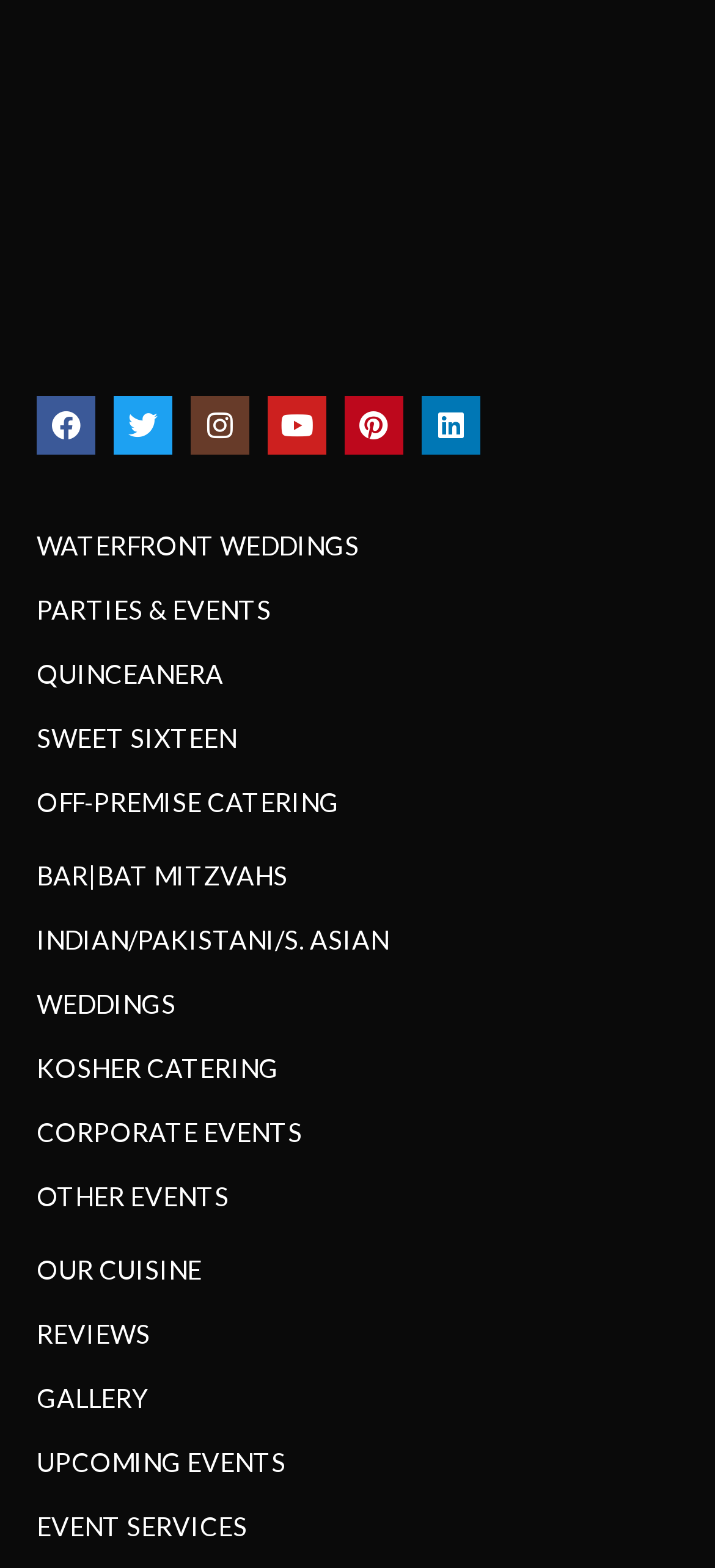Determine the bounding box coordinates of the target area to click to execute the following instruction: "Visit our gallery."

[0.051, 0.881, 0.949, 0.904]